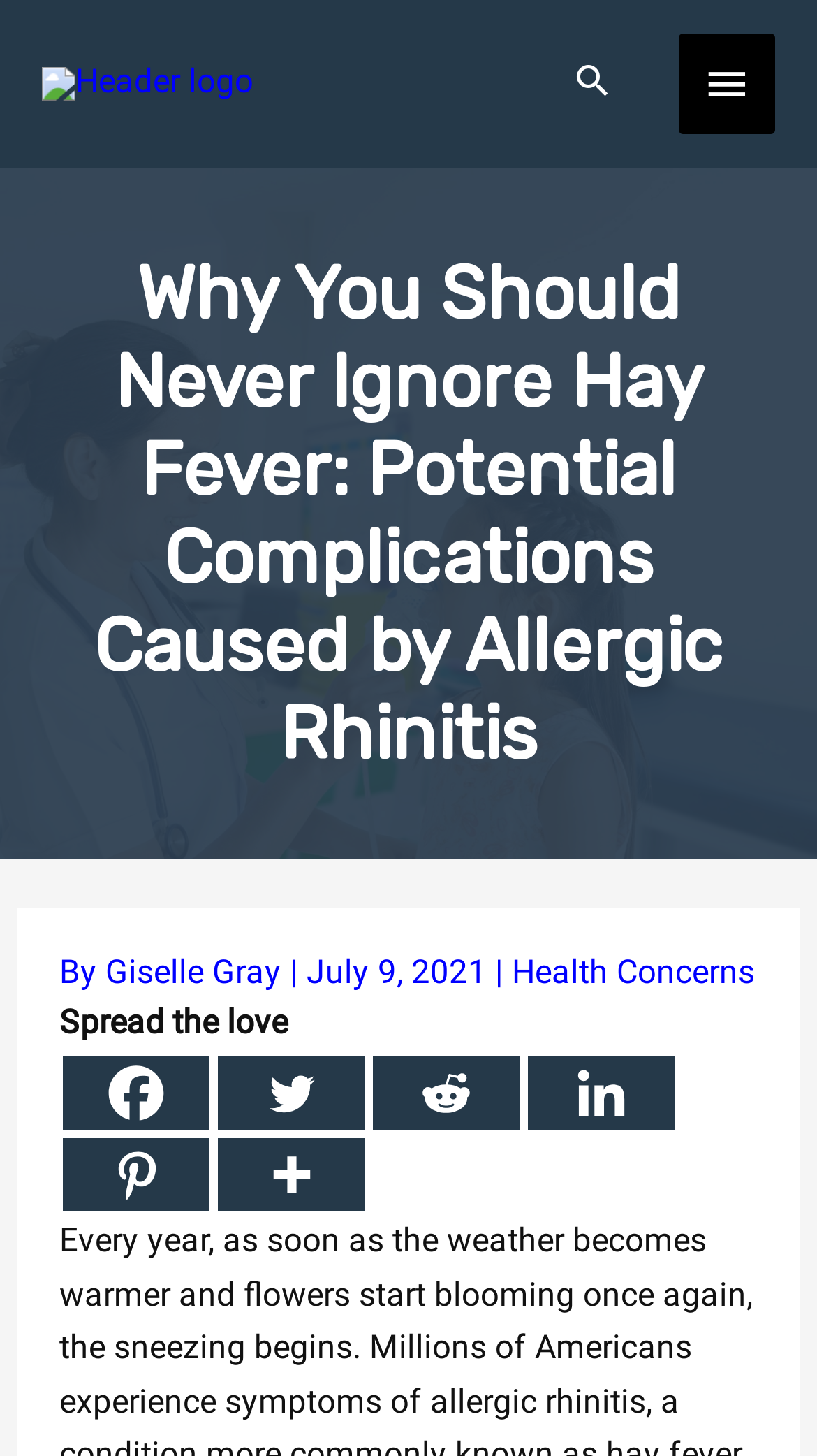How many social media links are there?
Can you provide a detailed and comprehensive answer to the question?

There are six social media links at the bottom of the webpage, including Facebook, Twitter, Reddit, Linkedin, Pinterest, and More.